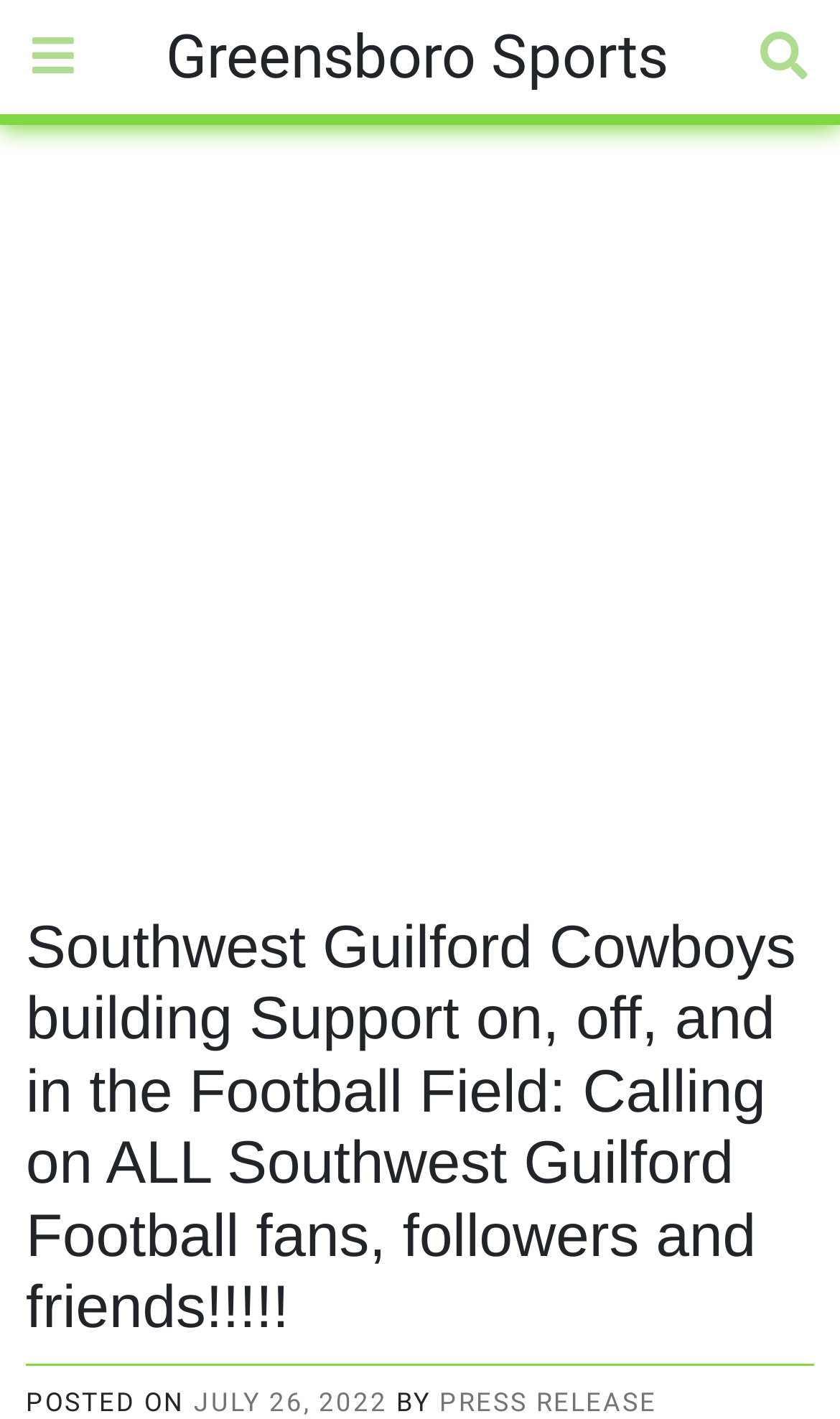Using the element description provided, determine the bounding box coordinates in the format (top-left x, top-left y, bottom-right x, bottom-right y). Ensure that all values are floating point numbers between 0 and 1. Element description: July 26, 2022

[0.231, 0.978, 0.462, 1.0]